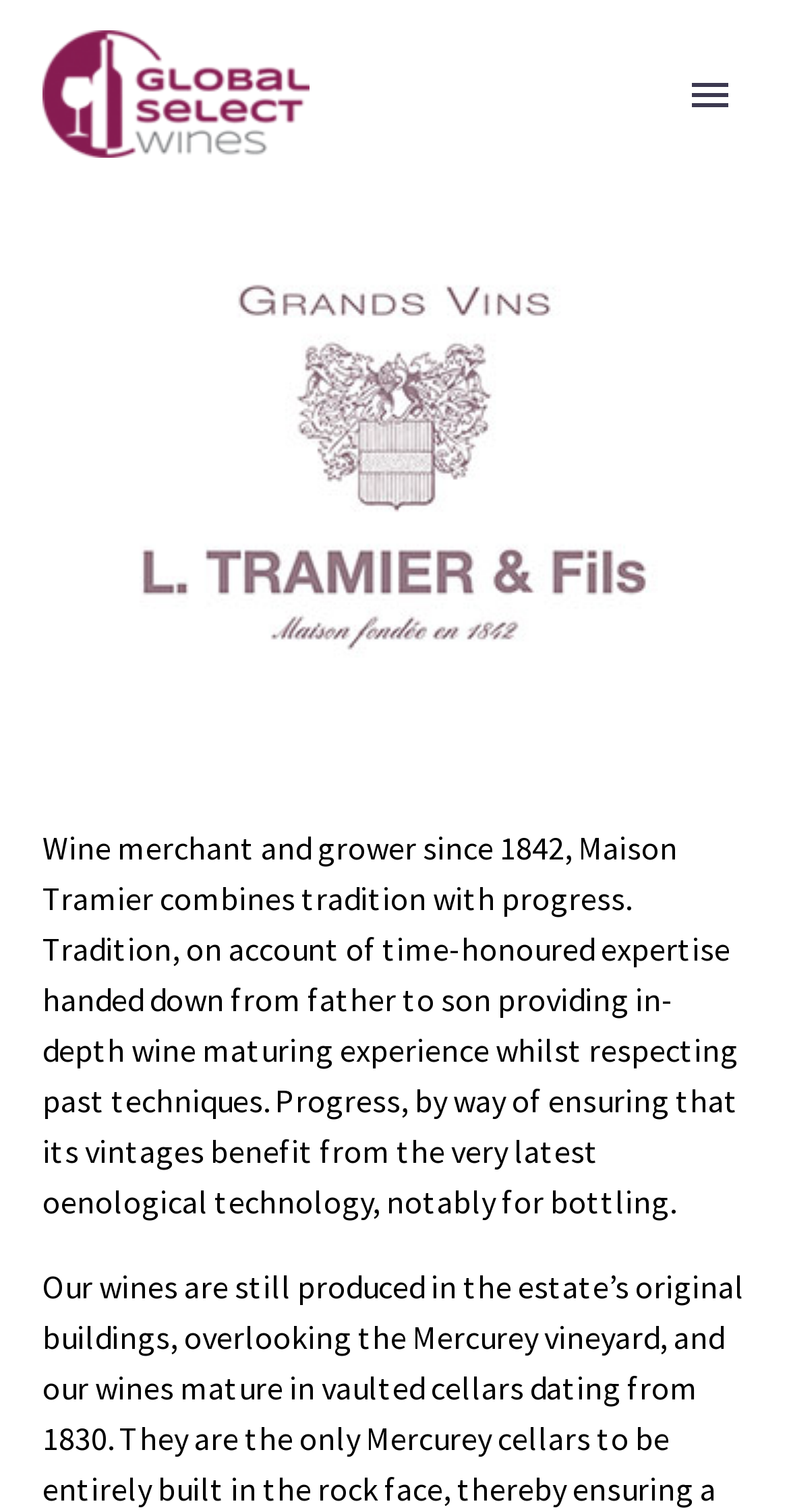What is the year mentioned on the webpage? Observe the screenshot and provide a one-word or short phrase answer.

1842